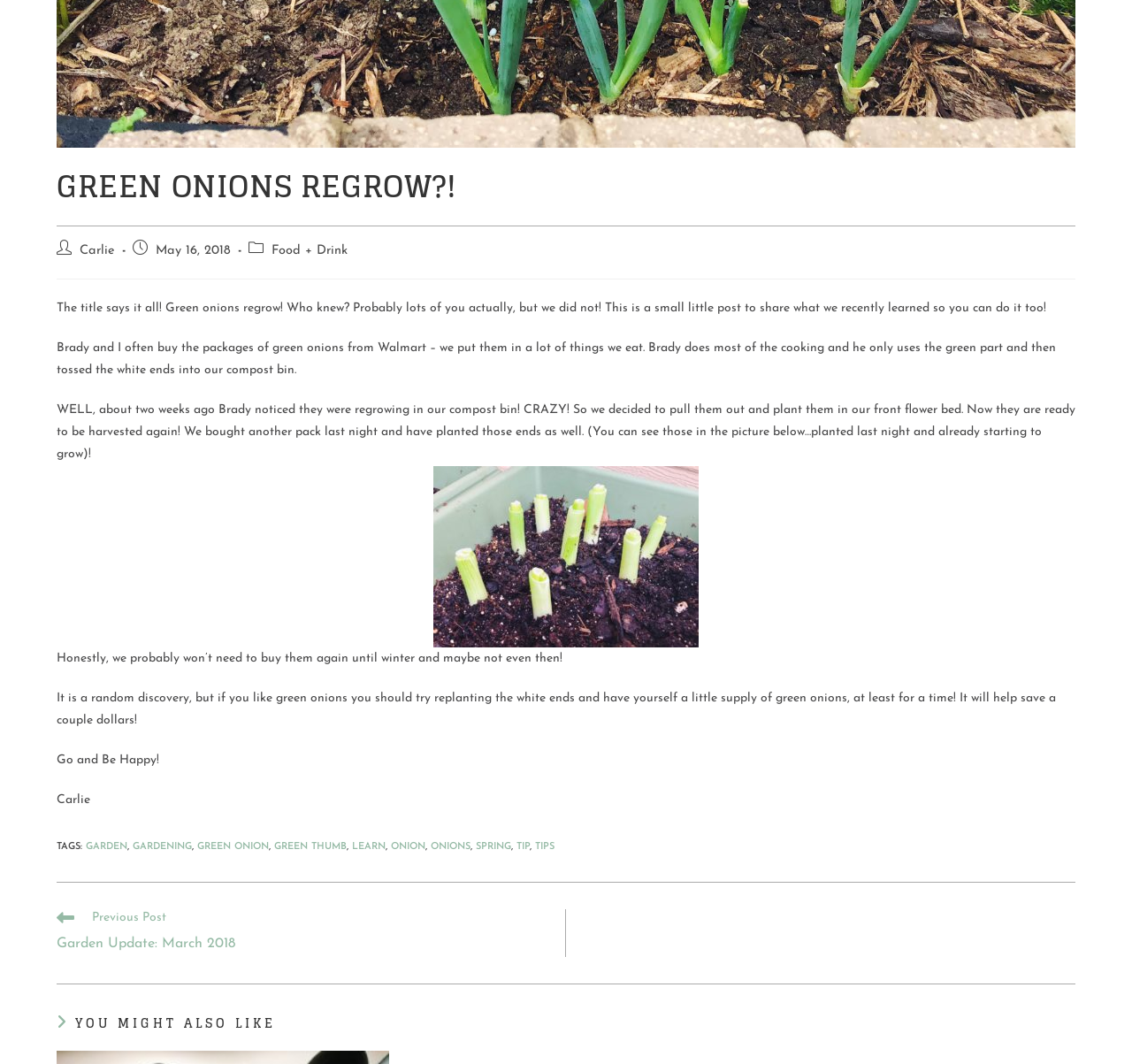What is the category of the post?
Look at the webpage screenshot and answer the question with a detailed explanation.

The category of the post is mentioned in the 'Post category:' section, which is located below the 'Post author:' section. The text 'Food + Drink' is a link, indicating that it is the category of the post.